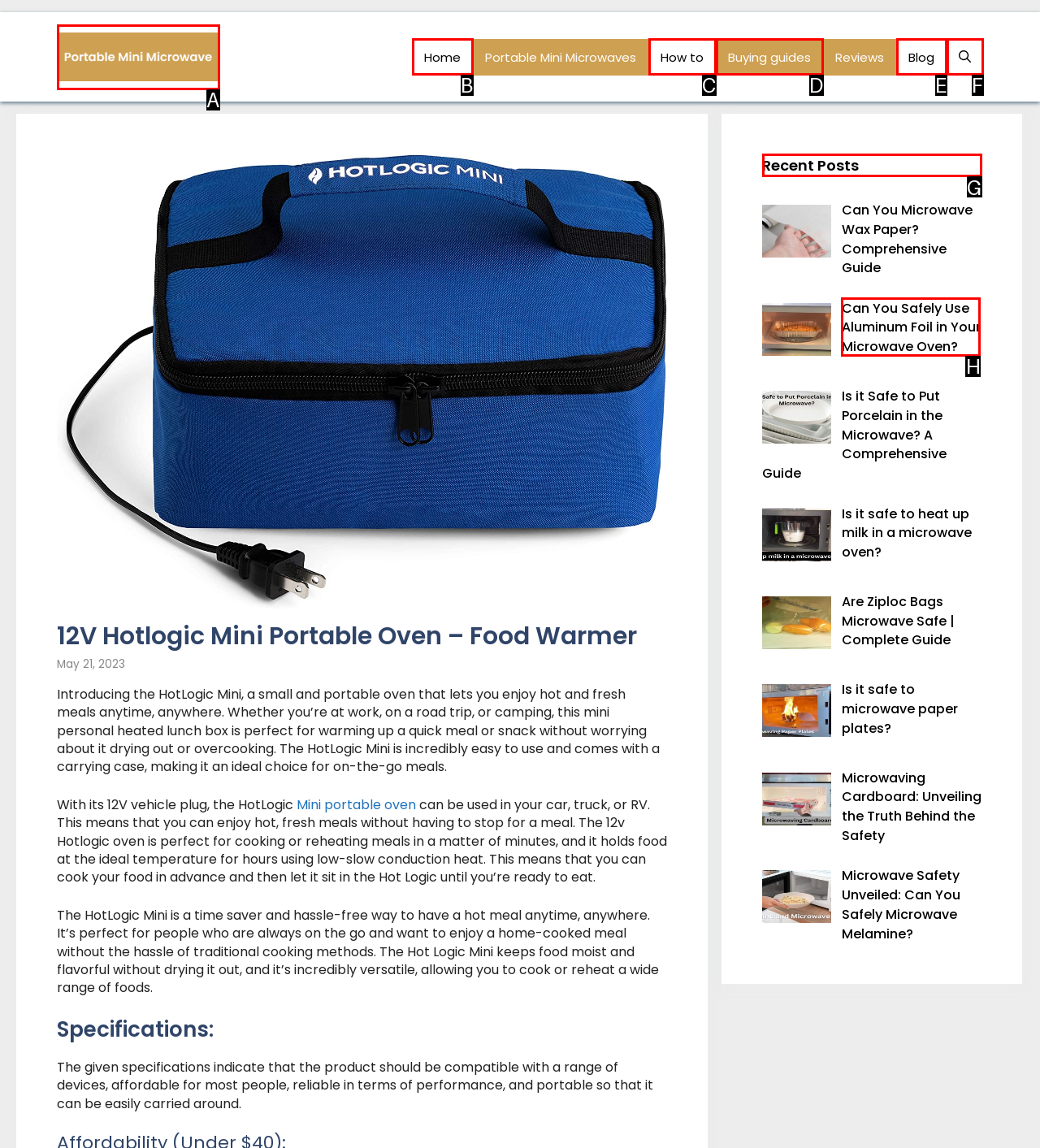Specify which UI element should be clicked to accomplish the task: Check the 'Recent Posts' section. Answer with the letter of the correct choice.

G